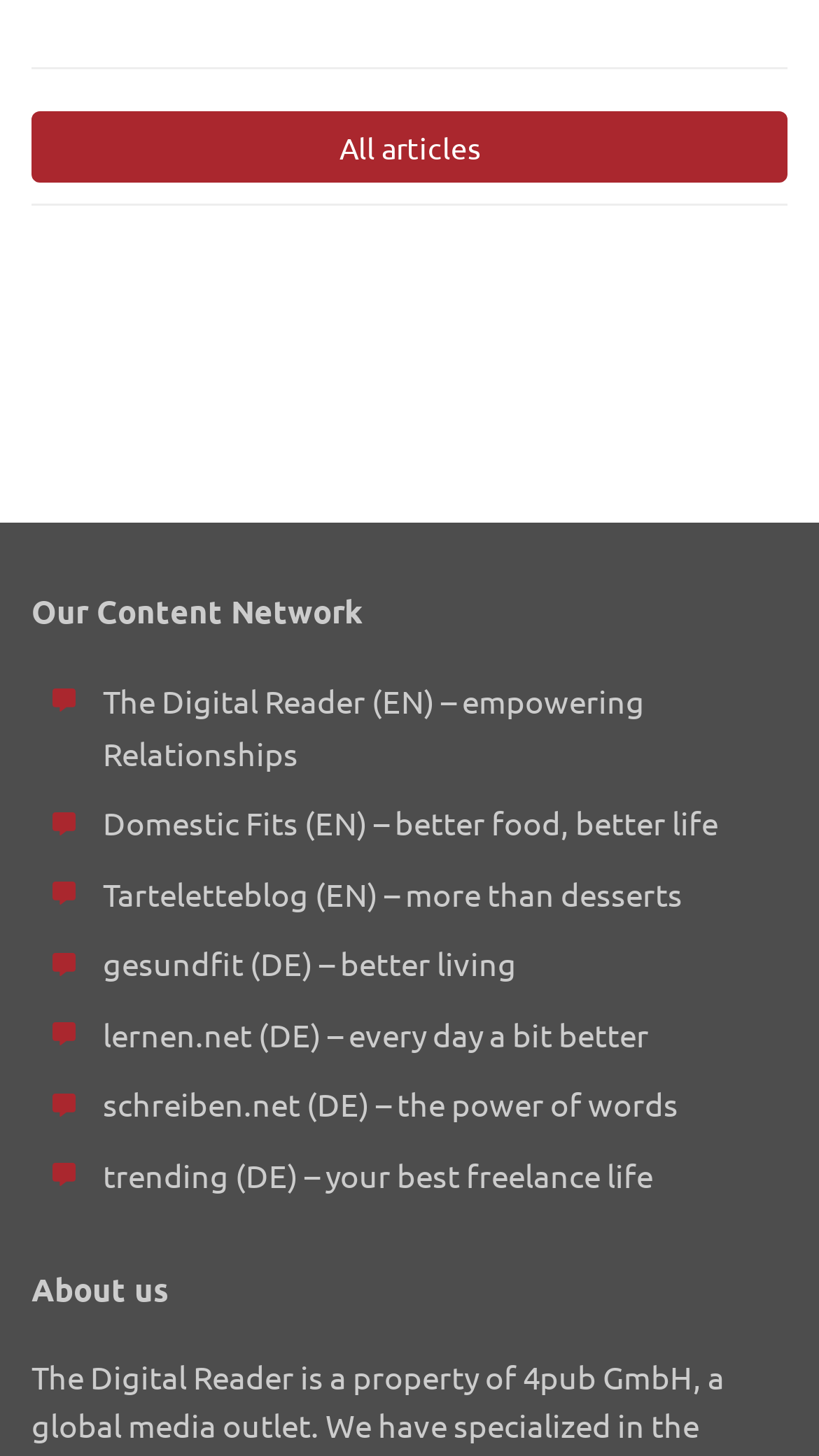Determine the bounding box coordinates of the element that should be clicked to execute the following command: "go to About us".

[0.038, 0.87, 0.205, 0.899]